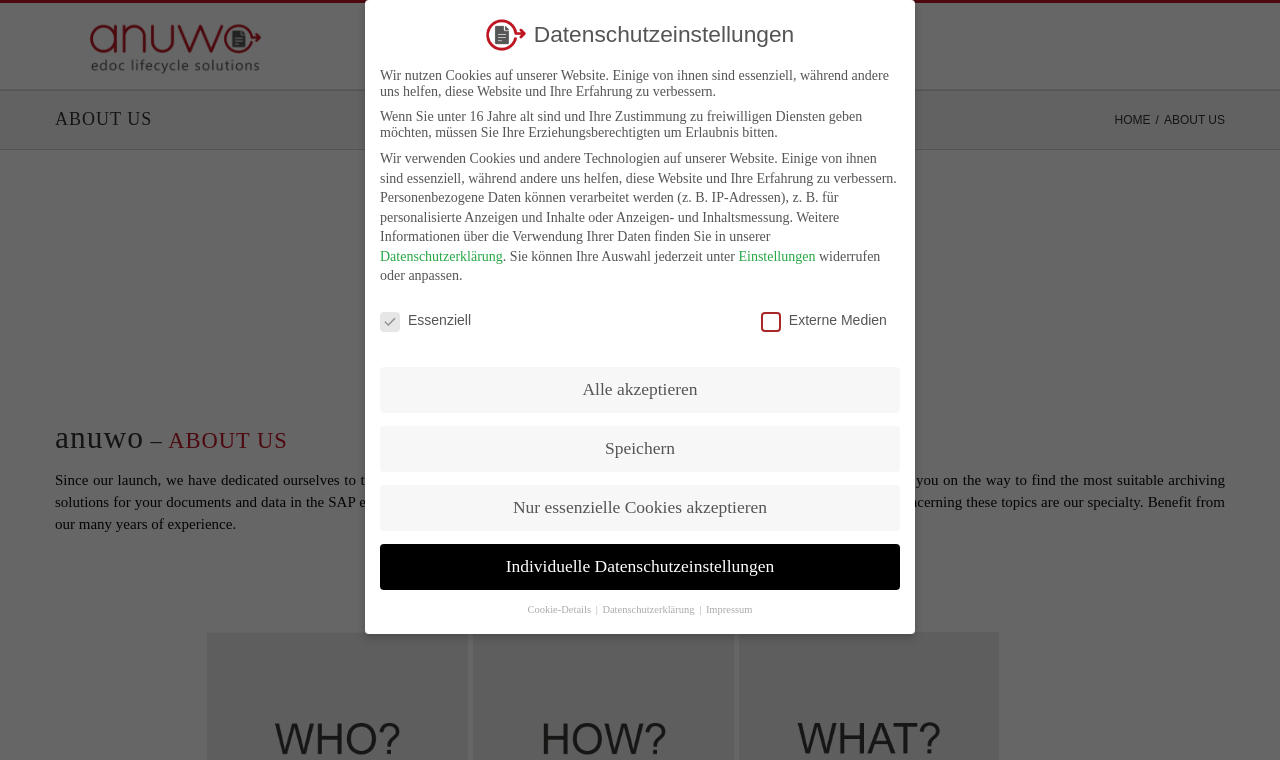Specify the bounding box coordinates of the element's region that should be clicked to achieve the following instruction: "Leave a reply in the 'Comment:' field". The bounding box coordinates consist of four float numbers between 0 and 1, in the format [left, top, right, bottom].

None